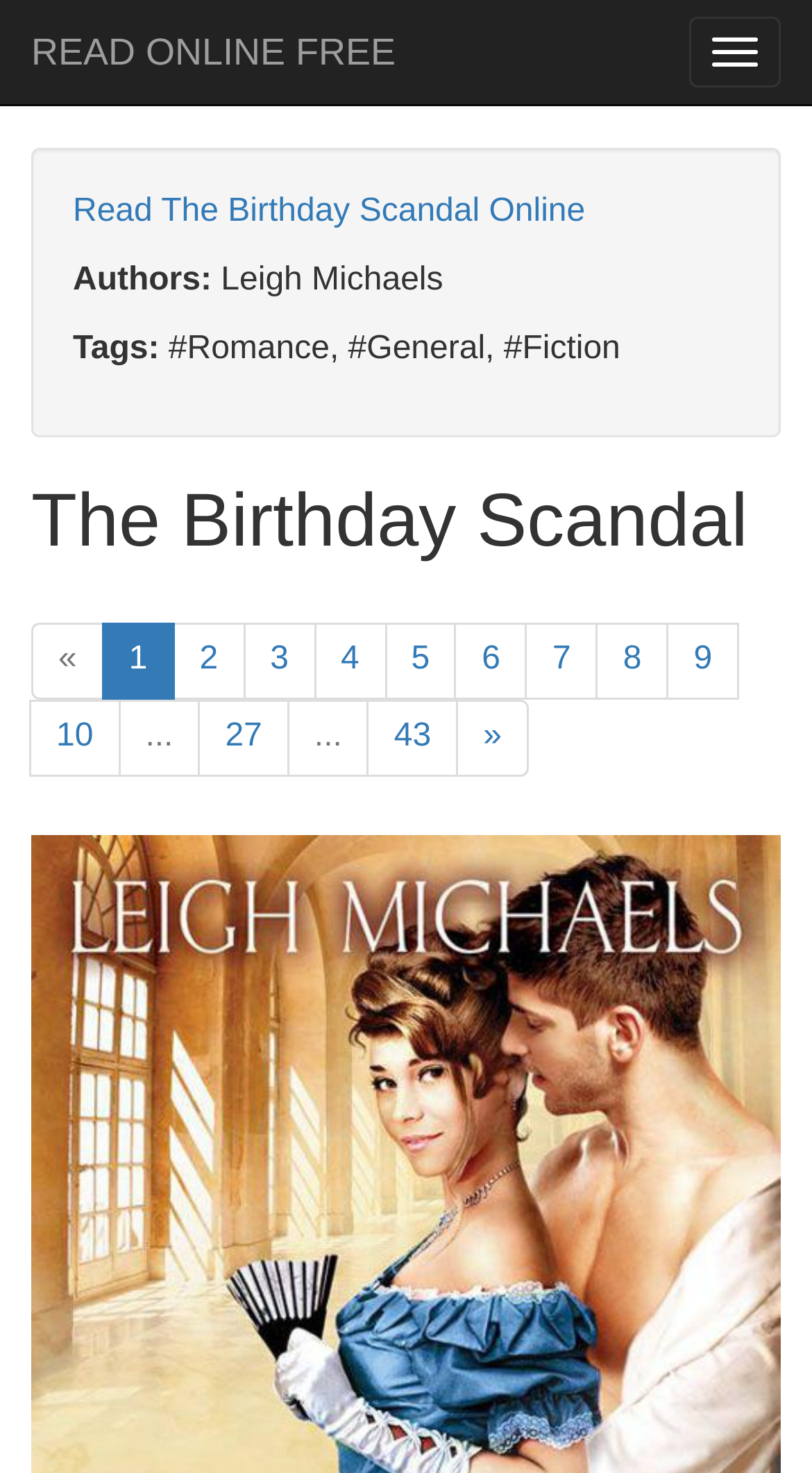Pinpoint the bounding box coordinates of the clickable area needed to execute the instruction: "Read The Birthday Scandal Online". The coordinates should be specified as four float numbers between 0 and 1, i.e., [left, top, right, bottom].

[0.09, 0.131, 0.721, 0.156]